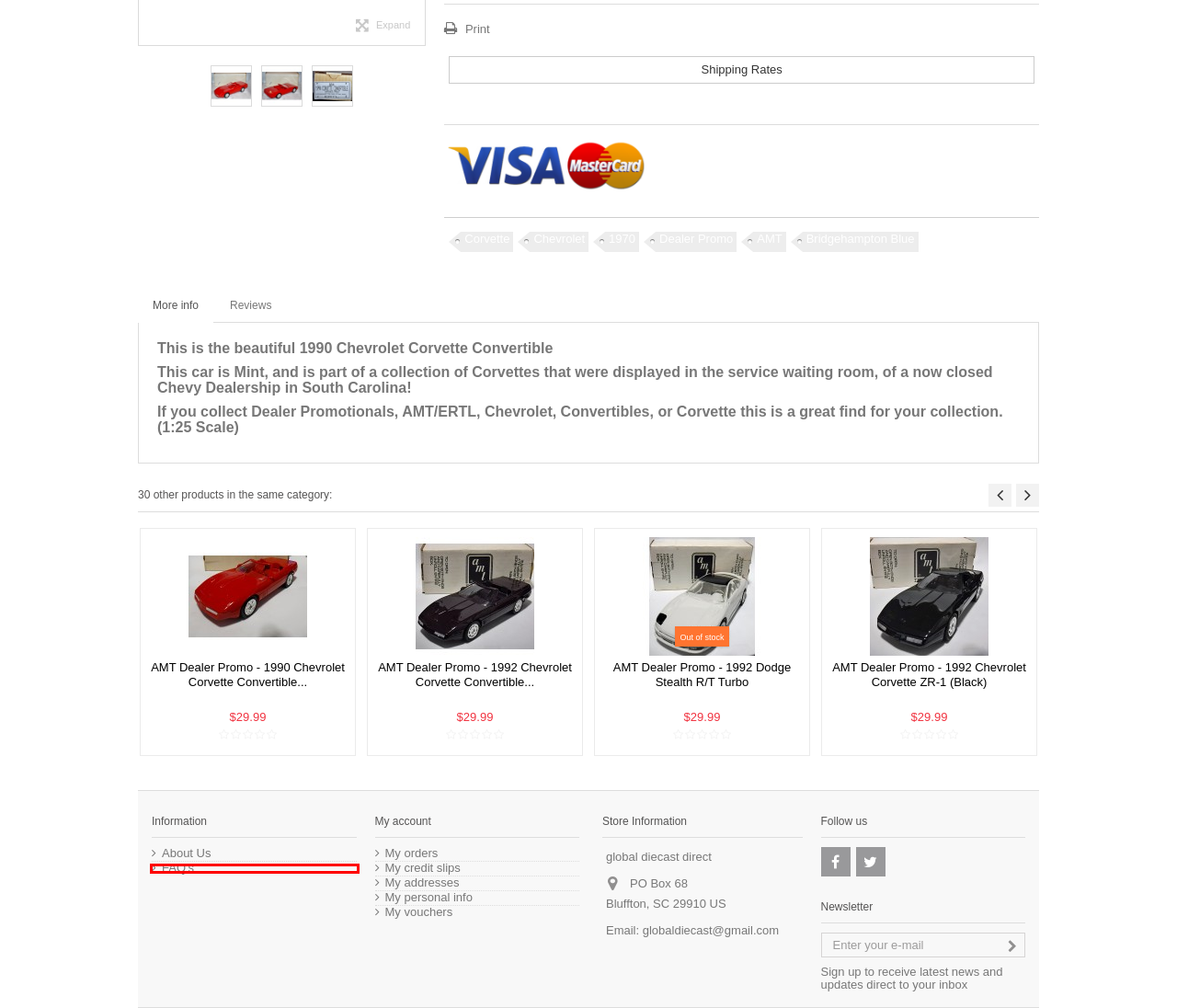Given a webpage screenshot with a red bounding box around a UI element, choose the webpage description that best matches the new webpage after clicking the element within the bounding box. Here are the candidates:
A. Authentication - Global Diecast Direct
B. Search - Global Diecast Direct
C. AMT Dealer Promo - 1990 Chevrolet Corvette Convertible (Bright Red) - Global Diecast Direct
D. AMT Dealer Promo - 1992 Chevrolet Corvette Convertible (Black Rose Metallic) - Global Diecast Direct
E. About Us - Global Diecast Direct
F. AMT Dealer Promo - 1992 Chevrolet Corvette ZR-1 (Black) - Global Diecast Direct
G. AMT Dealer Promo - 1992 Dodge Stealth R/T Turbo - Global Diecast Direct
H. FAQ's - Global Diecast Direct

H